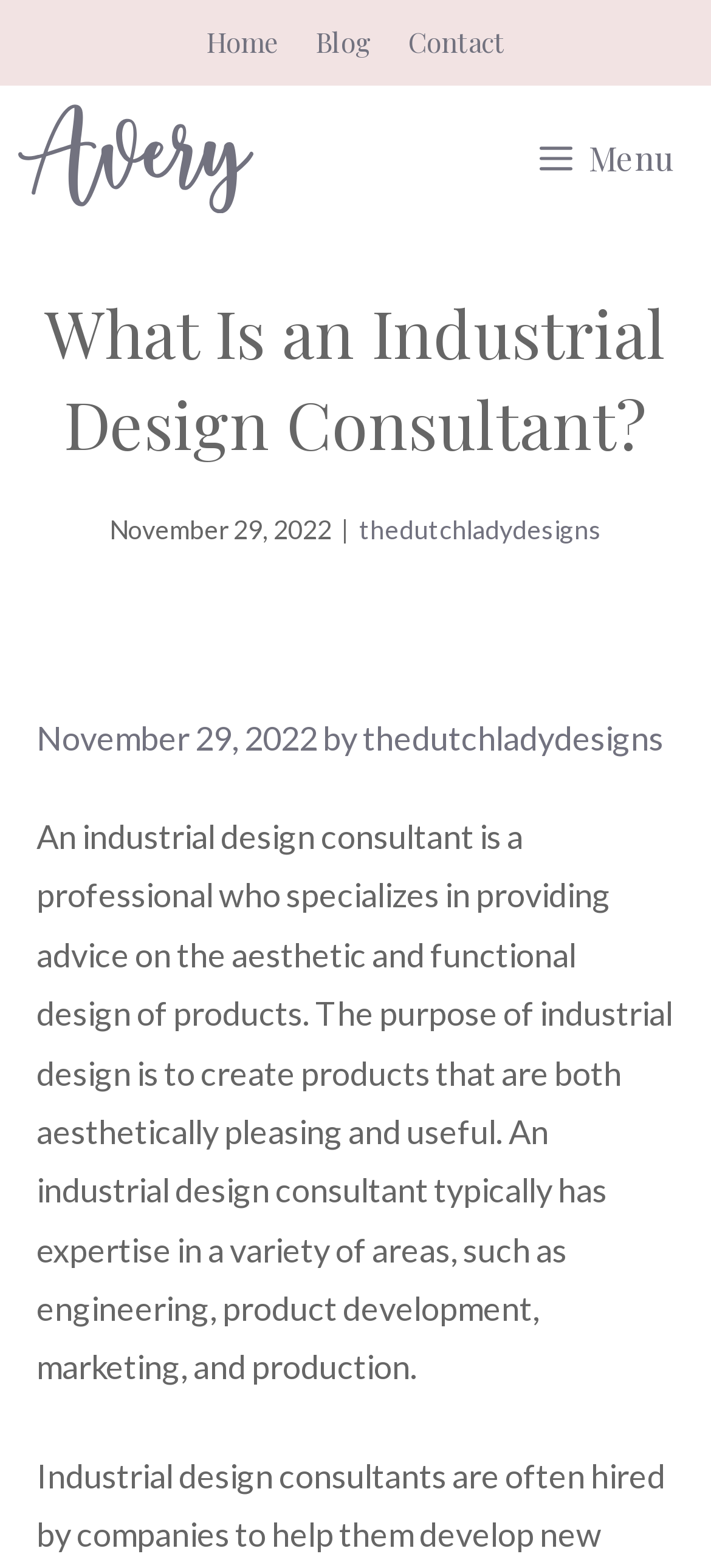What is the purpose of industrial design?
From the details in the image, provide a complete and detailed answer to the question.

Based on the content of the webpage, specifically the sentence that starts with 'The purpose of industrial design is to create products that are both aesthetically pleasing and useful.', I can infer that the purpose of industrial design is to create products that are both aesthetically pleasing and useful.